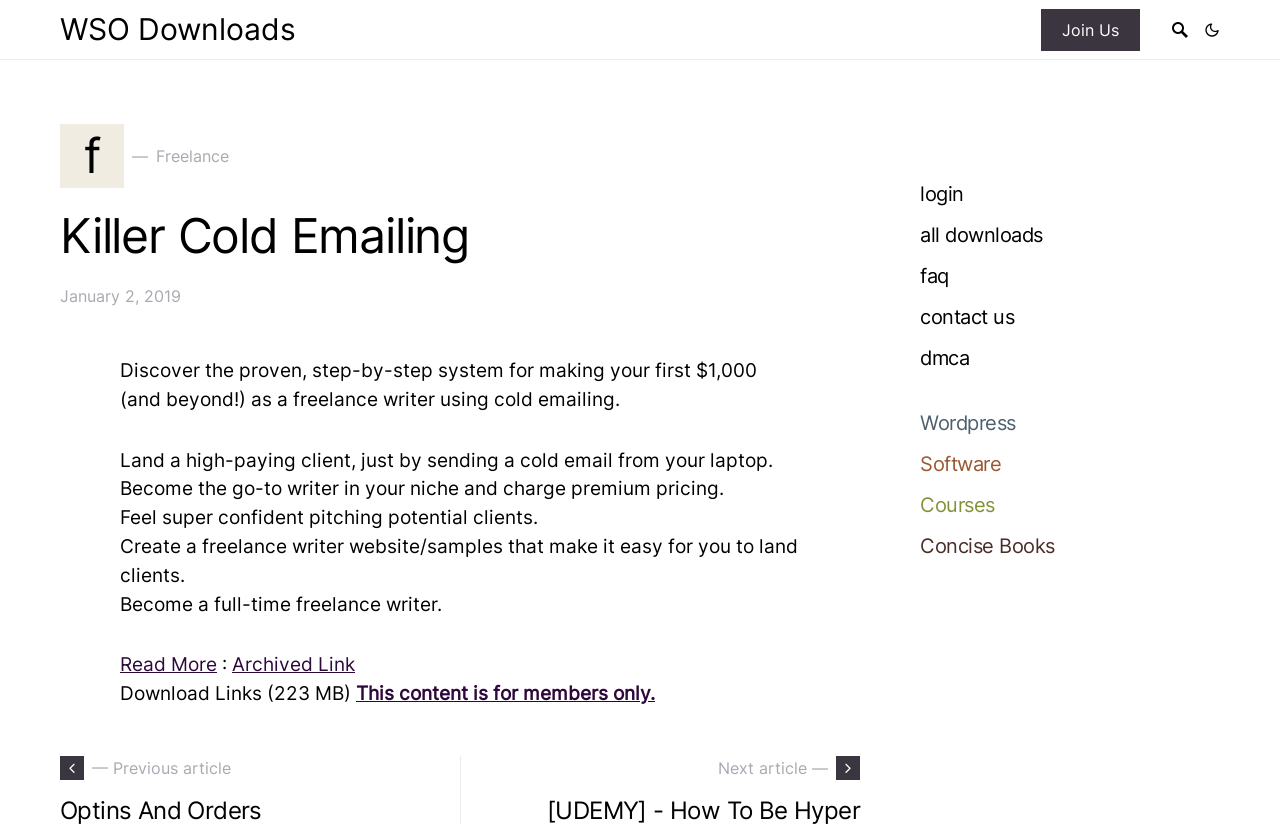Locate the bounding box coordinates of the element that needs to be clicked to carry out the instruction: "Click on Facebook link". The coordinates should be given as four float numbers ranging from 0 to 1, i.e., [left, top, right, bottom].

None